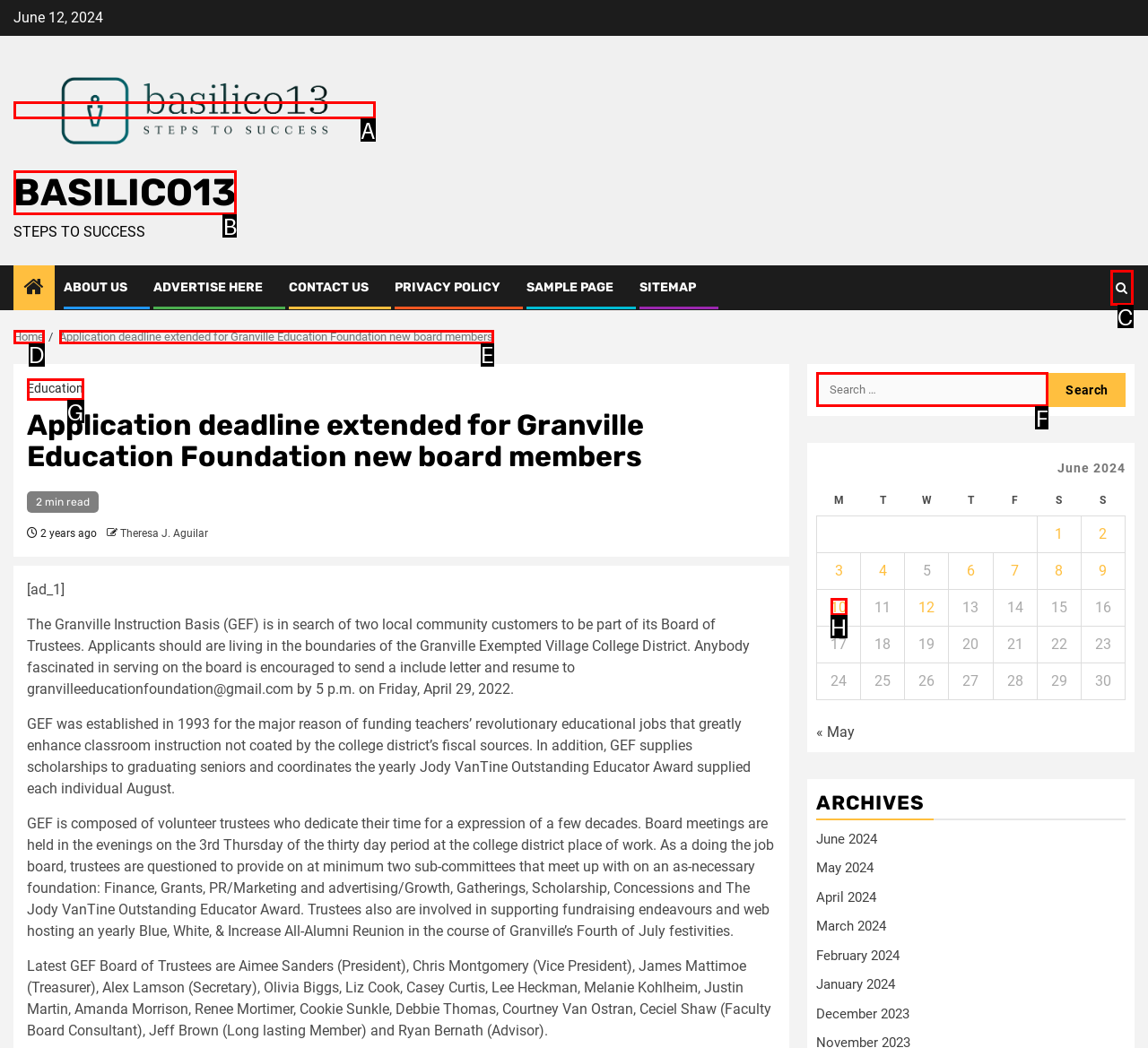Please indicate which HTML element to click in order to fulfill the following task: Click the 'BASILICO13' link Respond with the letter of the chosen option.

B